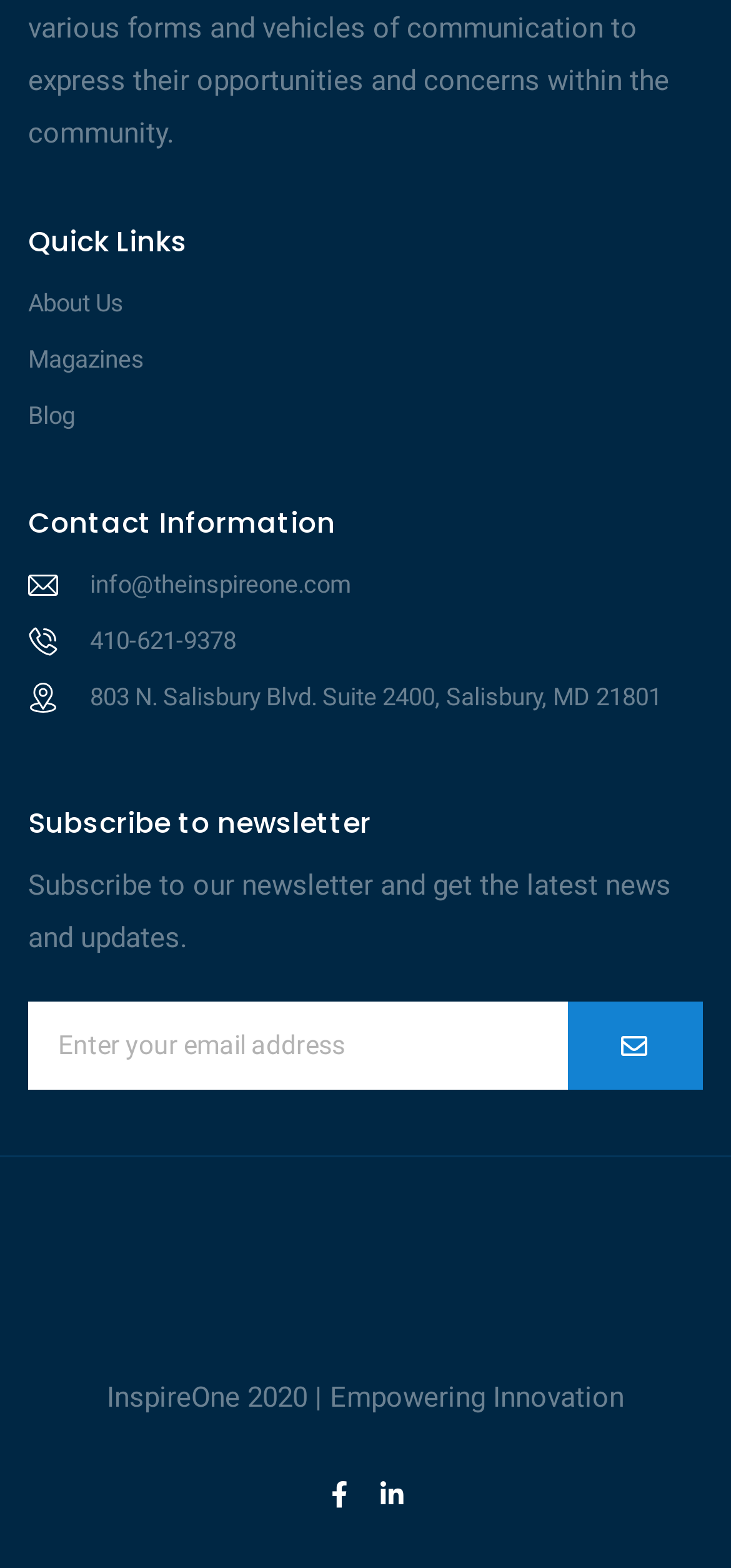Give a short answer using one word or phrase for the question:
How many social media links are there?

2